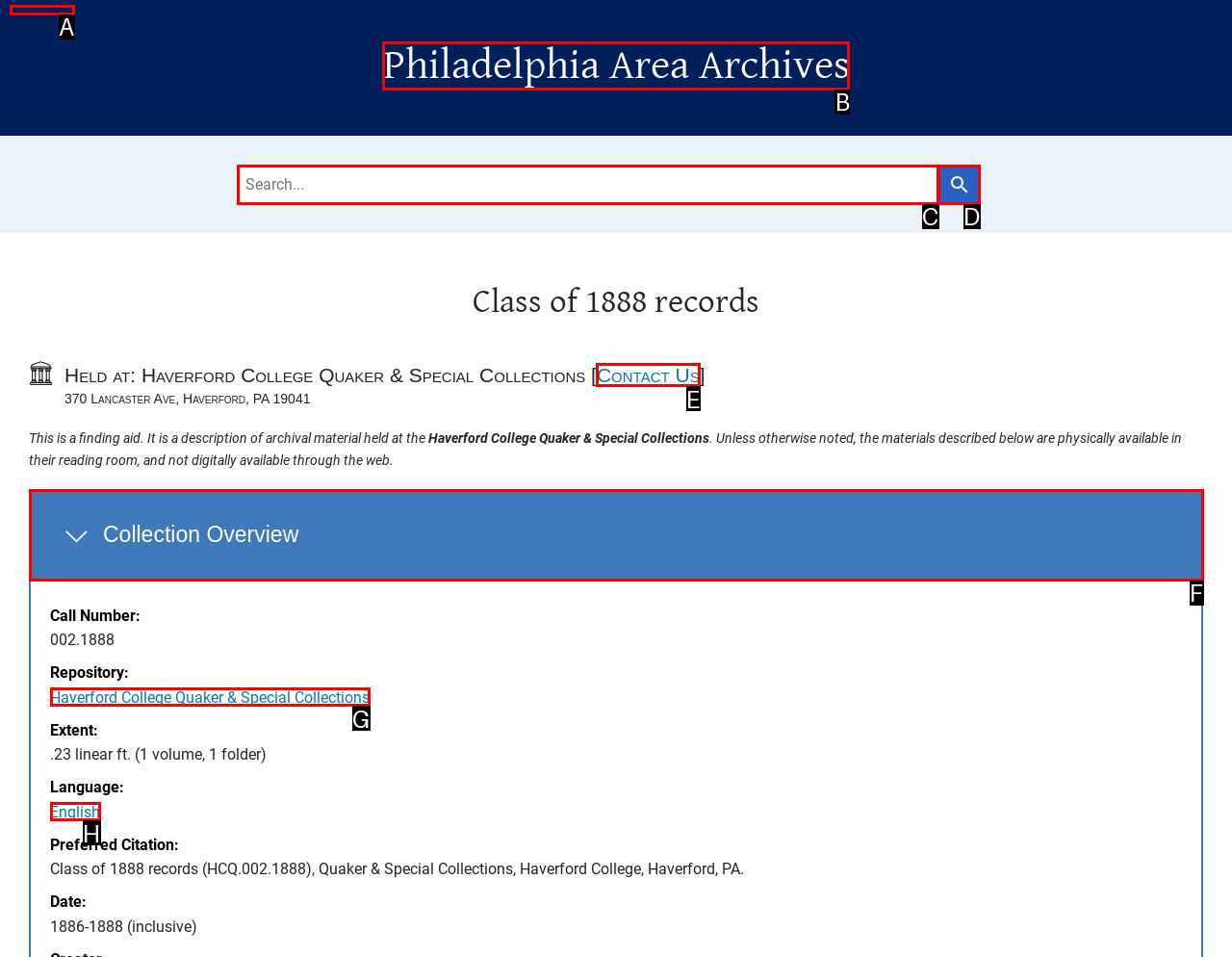Identify which lettered option to click to carry out the task: Contact Us. Provide the letter as your answer.

E